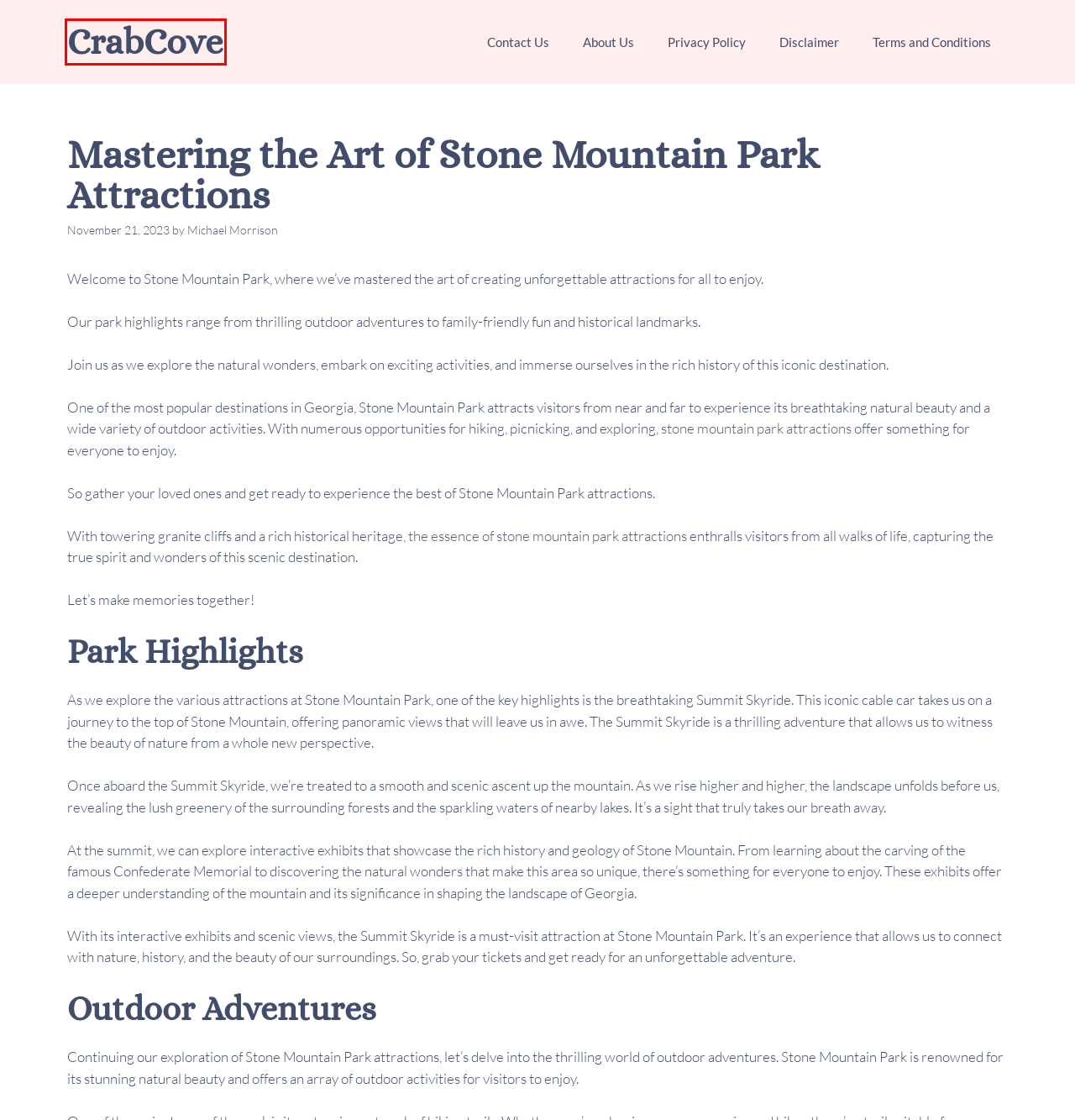Inspect the provided webpage screenshot, concentrating on the element within the red bounding box. Select the description that best represents the new webpage after you click the highlighted element. Here are the candidates:
A. Privacy Policy - CrabCove
B. CrabCove - Discover the hidden treasures of the sea
C. About Us - CrabCove
D. Michael Morrison, Author at CrabCove
E. Contact Us - CrabCove
F. Mastering the Art of Stone Mountain Park Attractions | CoinForge
G. Disclaimer - CrabCove
H. Terms and Conditions - CrabCove

B